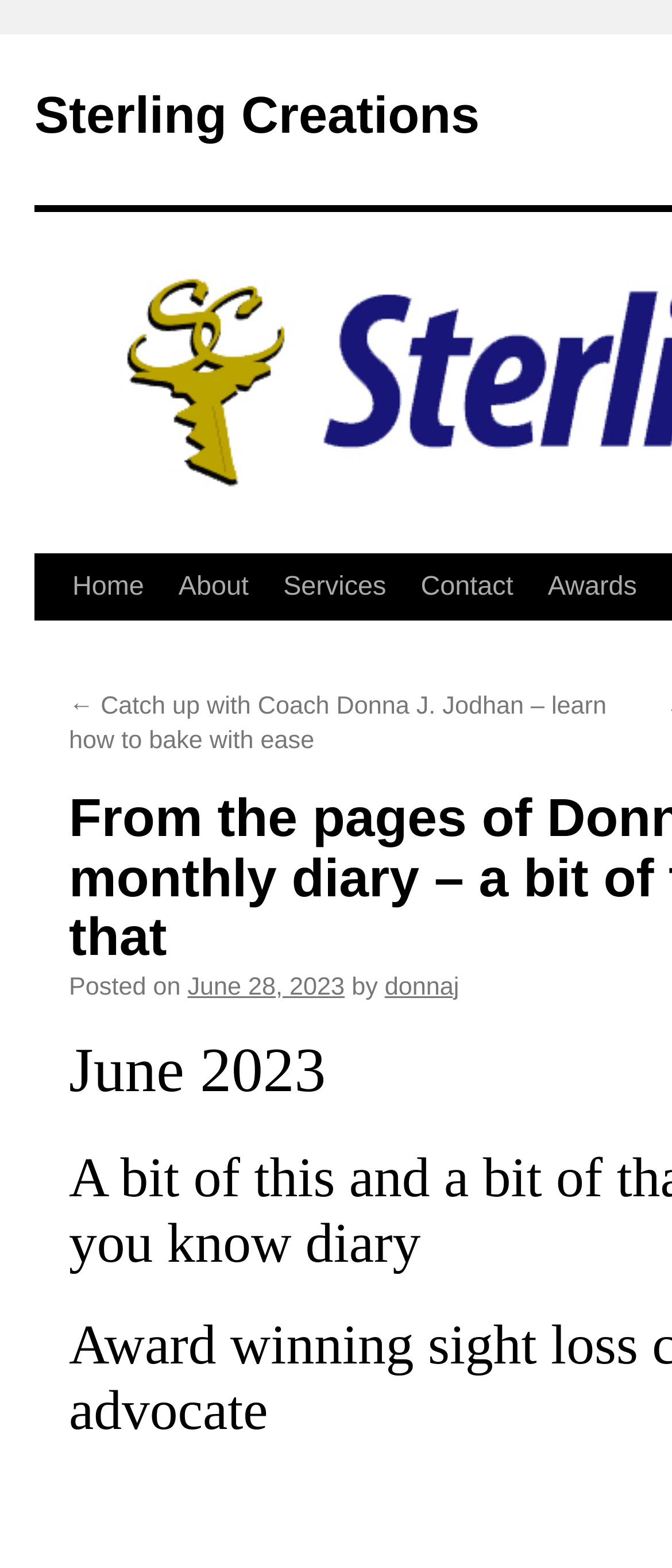How many main navigation links are there?
Please answer the question as detailed as possible.

I counted the main navigation links by looking at the links 'Home', 'About', 'Services', 'Contact', and 'Awards', which are located at the top of the webpage and have similar styling, indicating that they are the main navigation links.